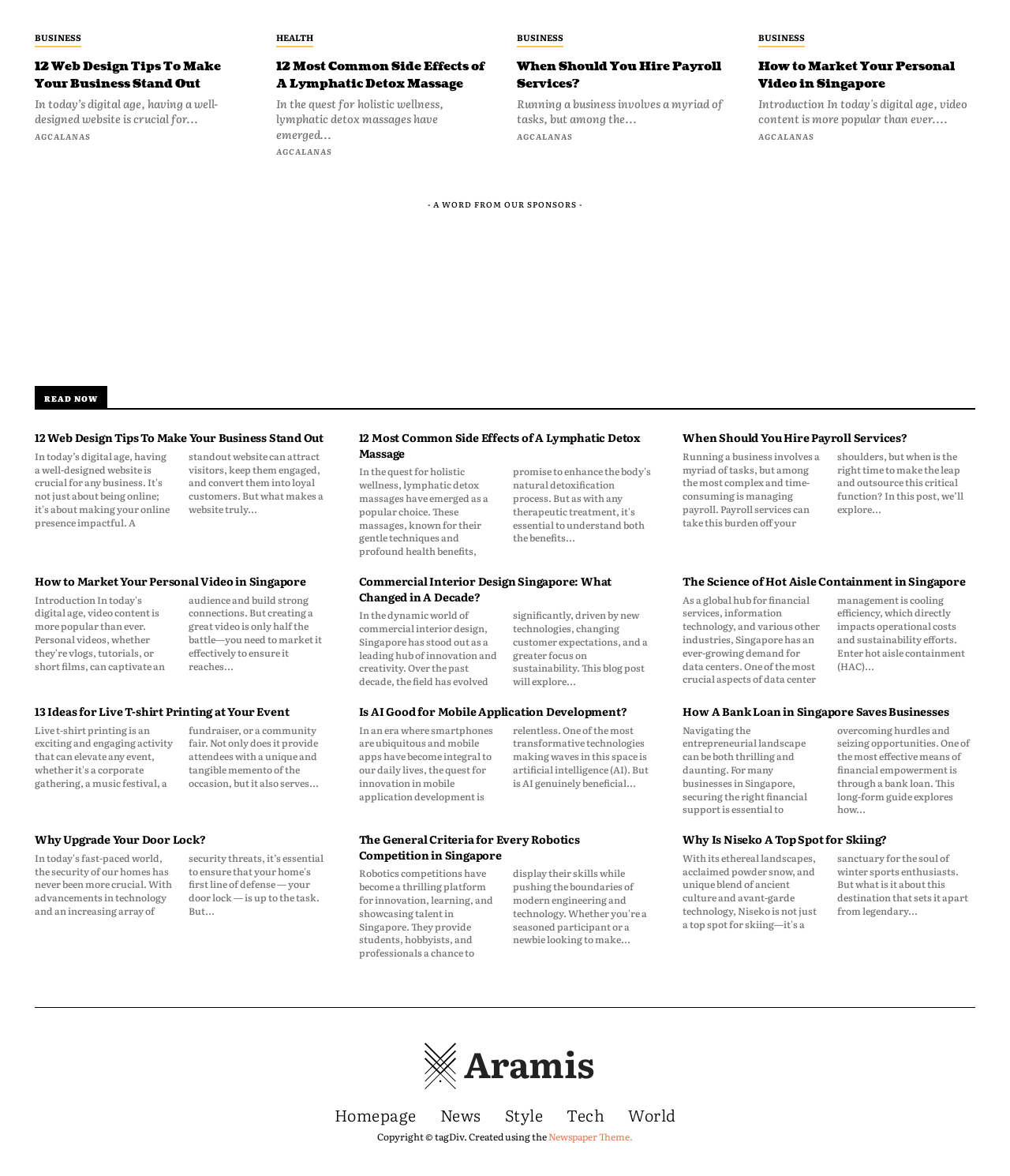Indicate the bounding box coordinates of the element that needs to be clicked to satisfy the following instruction: "Explore 'How to Market Your Personal Video in Singapore'". The coordinates should be four float numbers between 0 and 1, i.e., [left, top, right, bottom].

[0.75, 0.049, 0.966, 0.093]